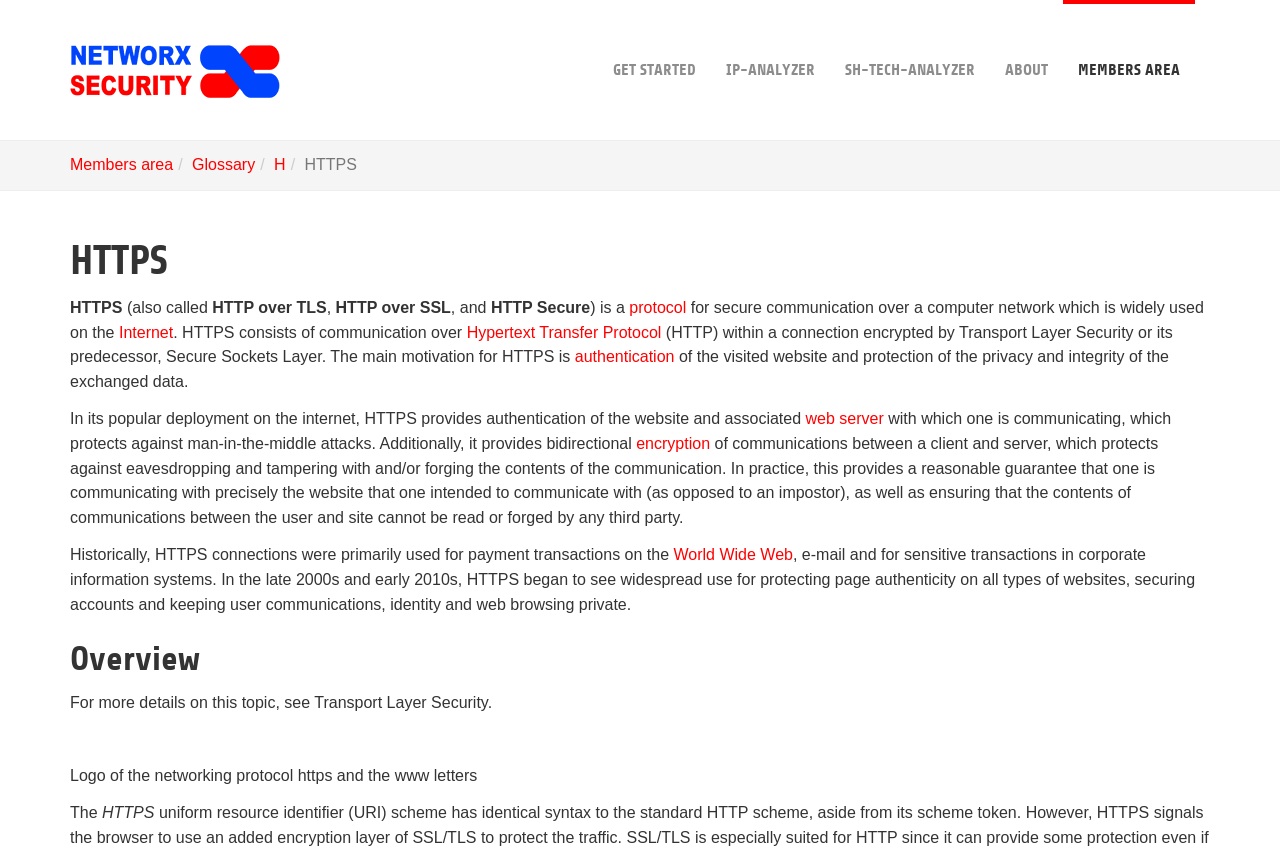Provide a thorough description of the webpage you see.

The webpage is the Networx Security Homepage, which appears to be an informational page about HTTPS (Hypertext Transfer Protocol Secure). 

At the top of the page, there is a row of links, including "GET STARTED", "IP-ANALYZER", "SH-TECH-ANALYZER", "ABOUT", and "MEMBERS AREA". Below this row, there are two columns of links, with the left column containing "Members area", "Glossary", and "H", and the right column containing a heading "HTTPS" and a brief description of what HTTPS is.

The main content of the page is a detailed explanation of HTTPS, including its definition, purpose, and benefits. The text is divided into several paragraphs, with links to related terms such as "protocol", "Internet", "Hypertext Transfer Protocol", "authentication", "web server", and "encryption". 

There are two images on the page: a logo of the networking protocol HTTPS and the www letters, and an image above the top row of links, which is not described. 

At the bottom of the page, there is a heading "Overview" and a brief note about Transport Layer Security.